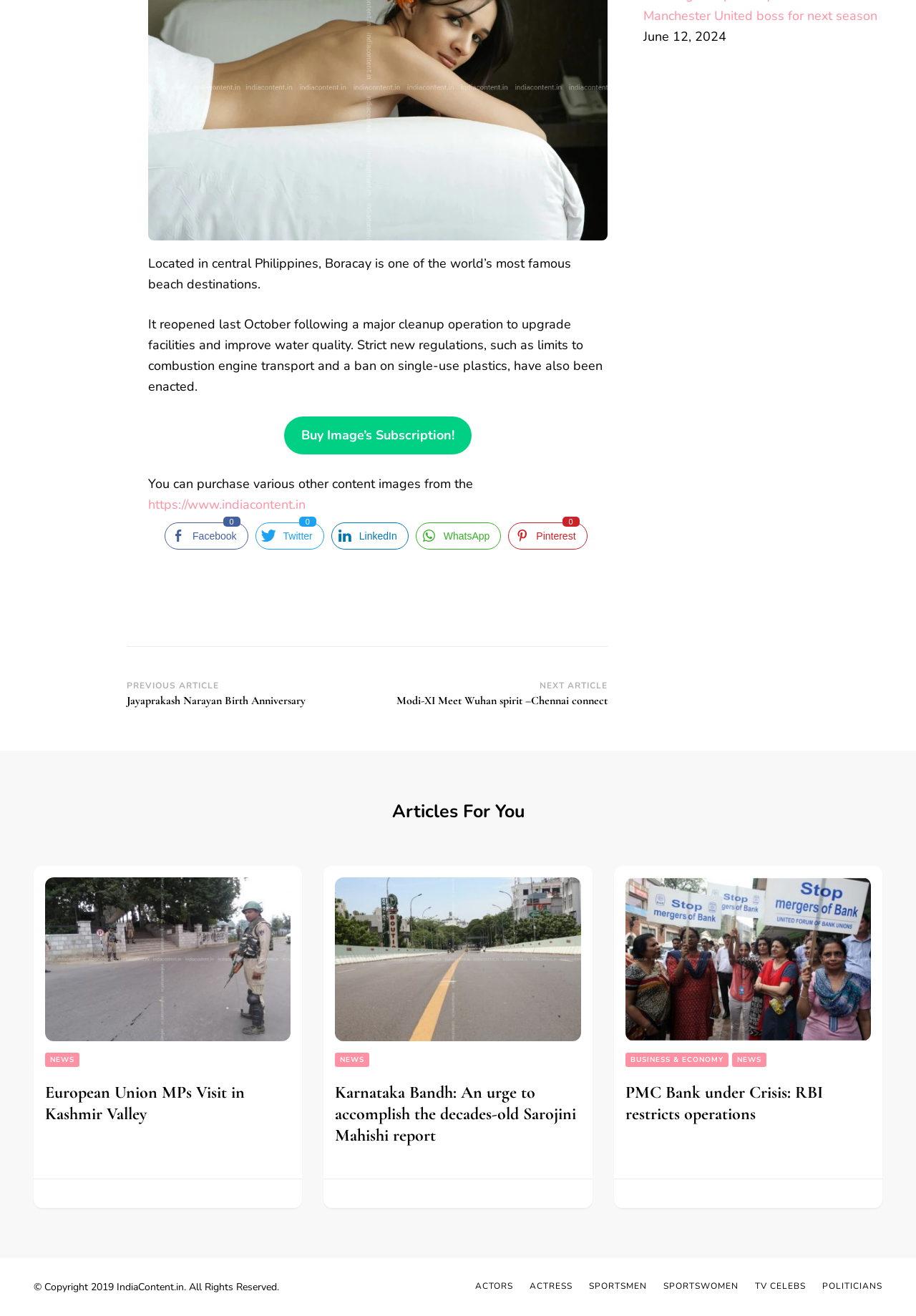Identify the bounding box coordinates for the UI element described by the following text: "Follow". Provide the coordinates as four float numbers between 0 and 1, in the format [left, top, right, bottom].

None